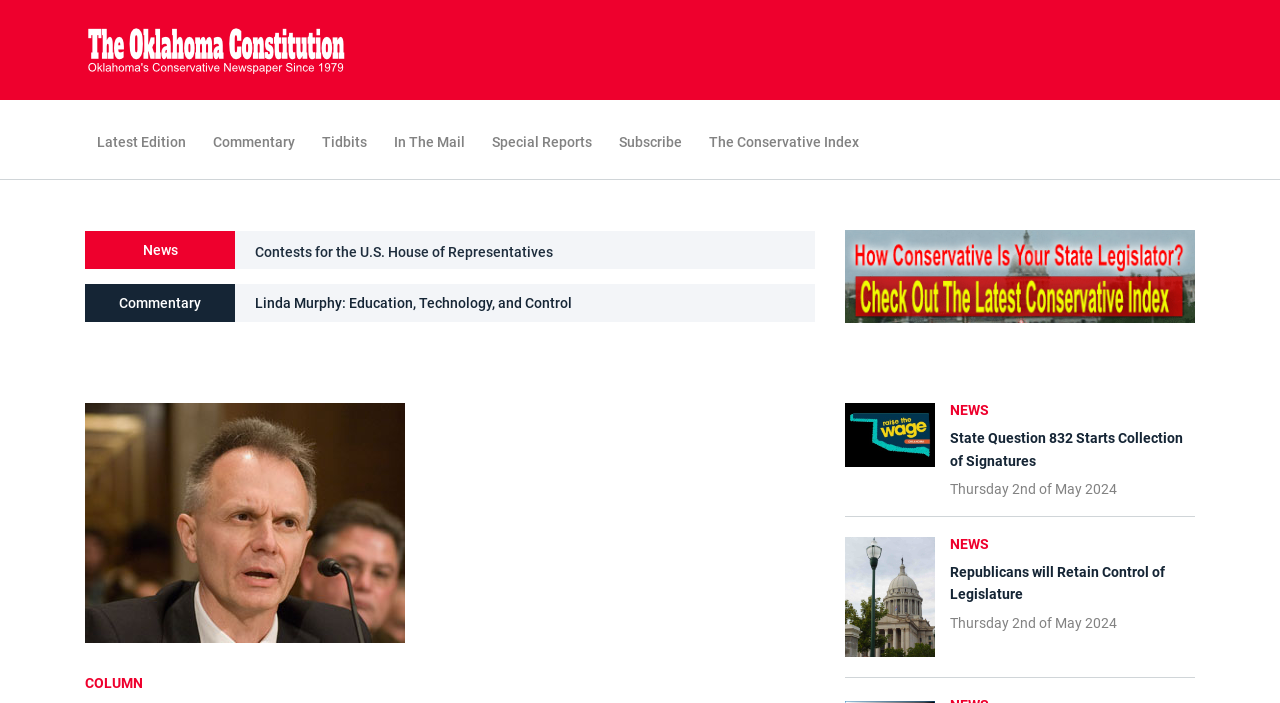Please locate the bounding box coordinates of the region I need to click to follow this instruction: "Check the news for Thursday 2nd of May 2024".

[0.742, 0.684, 0.873, 0.707]